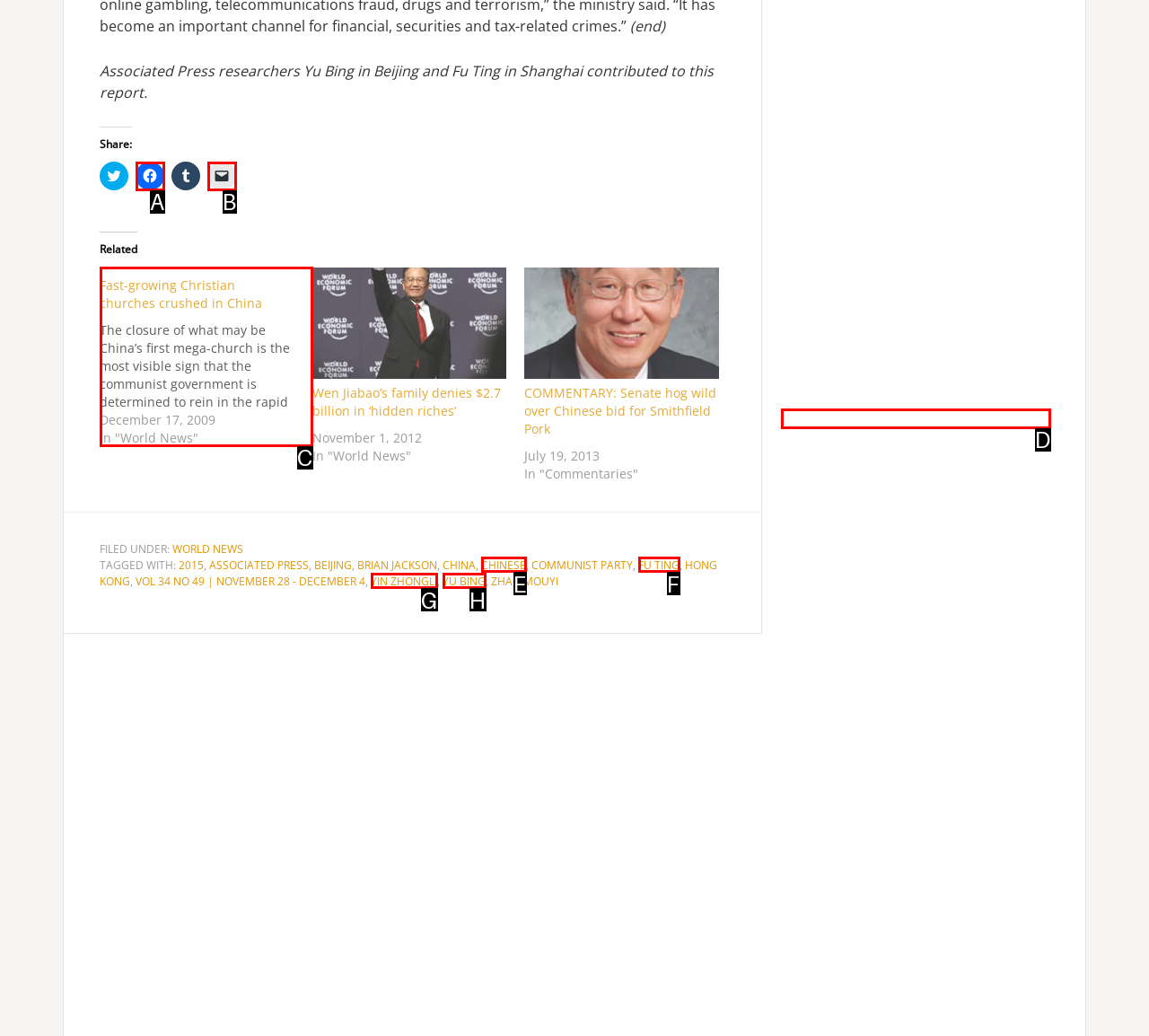Select the correct UI element to complete the task: Read related news about Fast-growing Christian churches crushed in China
Please provide the letter of the chosen option.

C